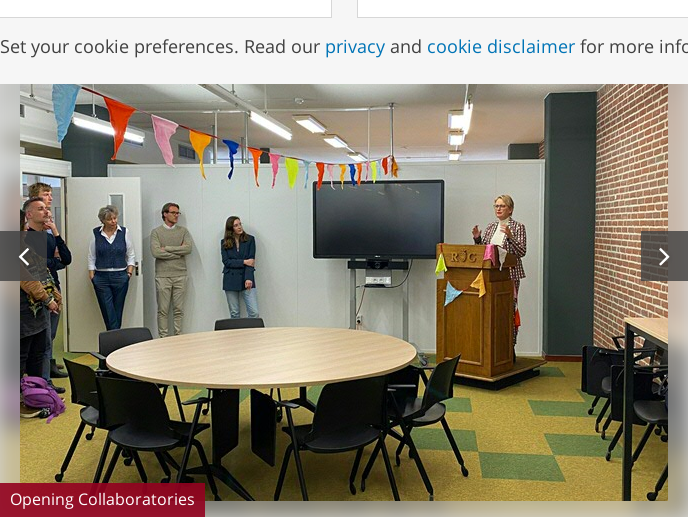Explain in detail what you see in the image.

The image captures the lively atmosphere during the opening of the Collaboratories at the Faculty of Arts. A female speaker, standing confidently at a wooden podium adorned with colorful bunting, addresses an engaged audience. In the background, a large screen is visible, likely used for presentations. The room features a circular table surrounded by chairs, suggesting a collaborative environment designed for discussion and creativity. Attendees, including both faculty and students, are leaning against the walls and seated, attentively listening to the speaker. This event marks a significant step in fostering collaboration among researchers from various fields within the faculty.